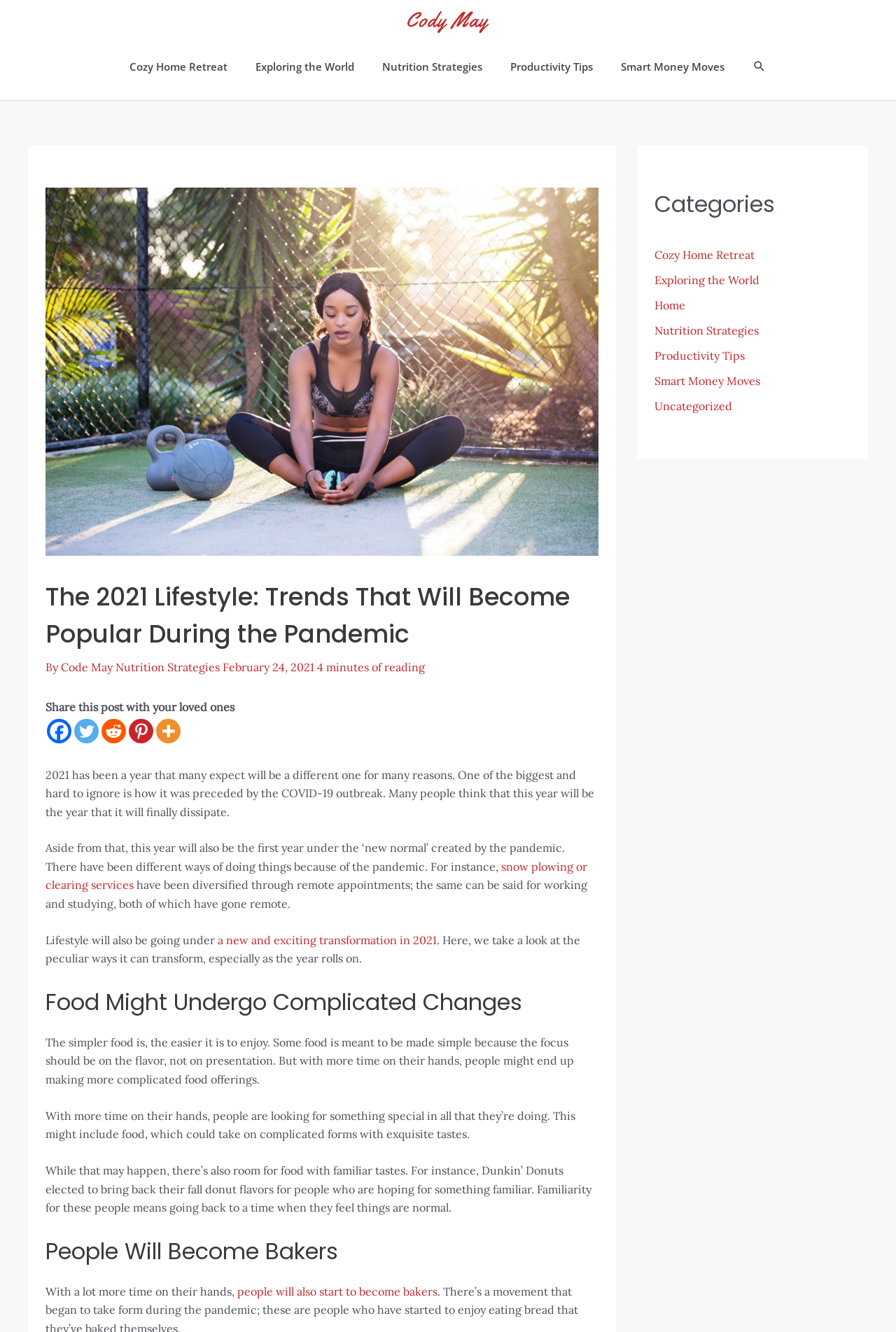Identify the bounding box coordinates necessary to click and complete the given instruction: "Explore the Nutrition Strategies category".

[0.411, 0.034, 0.554, 0.066]